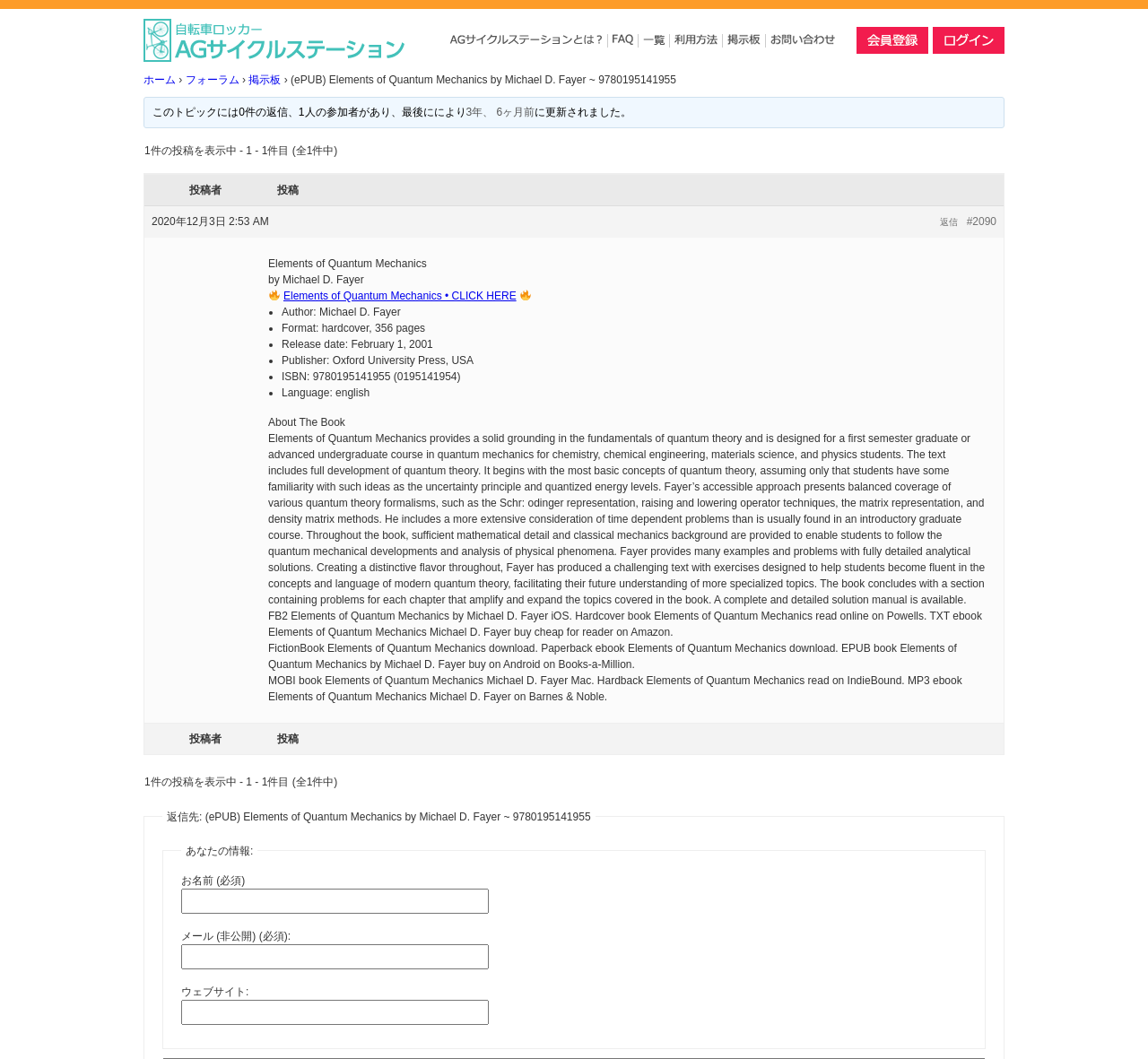Identify the bounding box coordinates for the element that needs to be clicked to fulfill this instruction: "View the forum". Provide the coordinates in the format of four float numbers between 0 and 1: [left, top, right, bottom].

[0.161, 0.069, 0.208, 0.081]